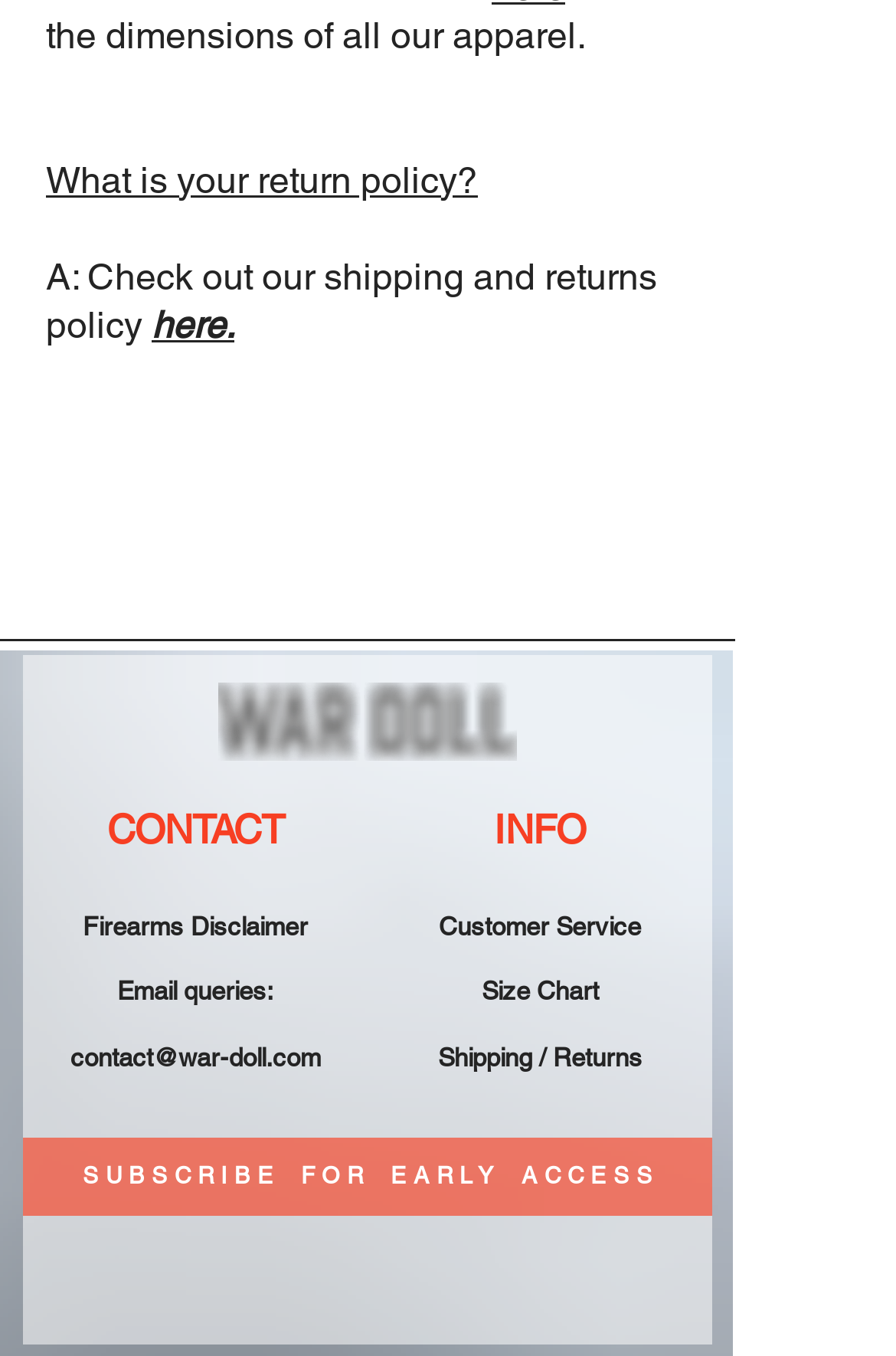How many links are there in the CONTACT section?
By examining the image, provide a one-word or phrase answer.

3